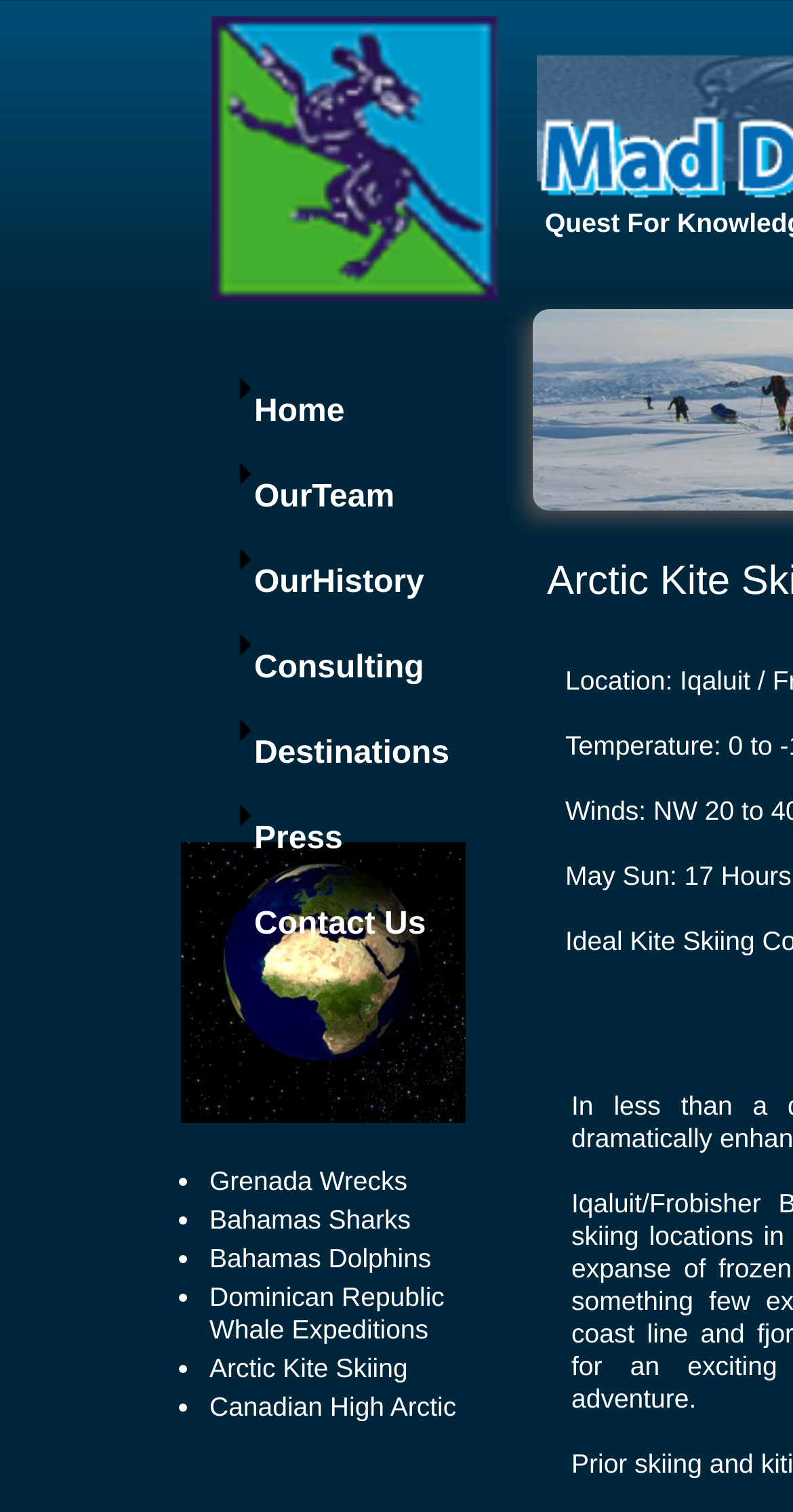Determine the bounding box for the UI element that matches this description: "Contact Us".

[0.321, 0.591, 0.567, 0.634]